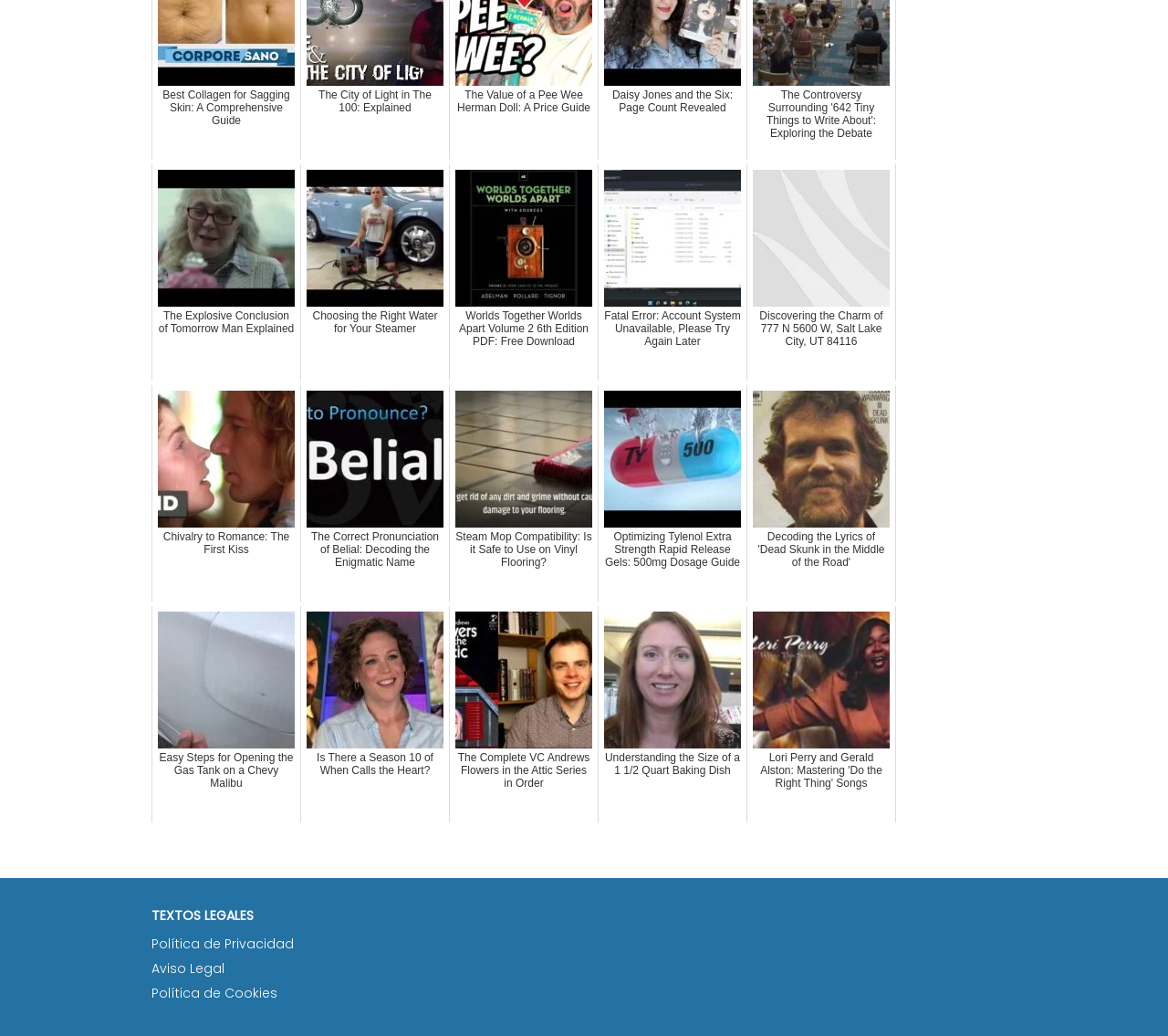Please determine the bounding box coordinates for the element that should be clicked to follow these instructions: "Discover the charm of 777 N 5600 W, Salt Lake City, UT 84116".

[0.639, 0.158, 0.767, 0.367]